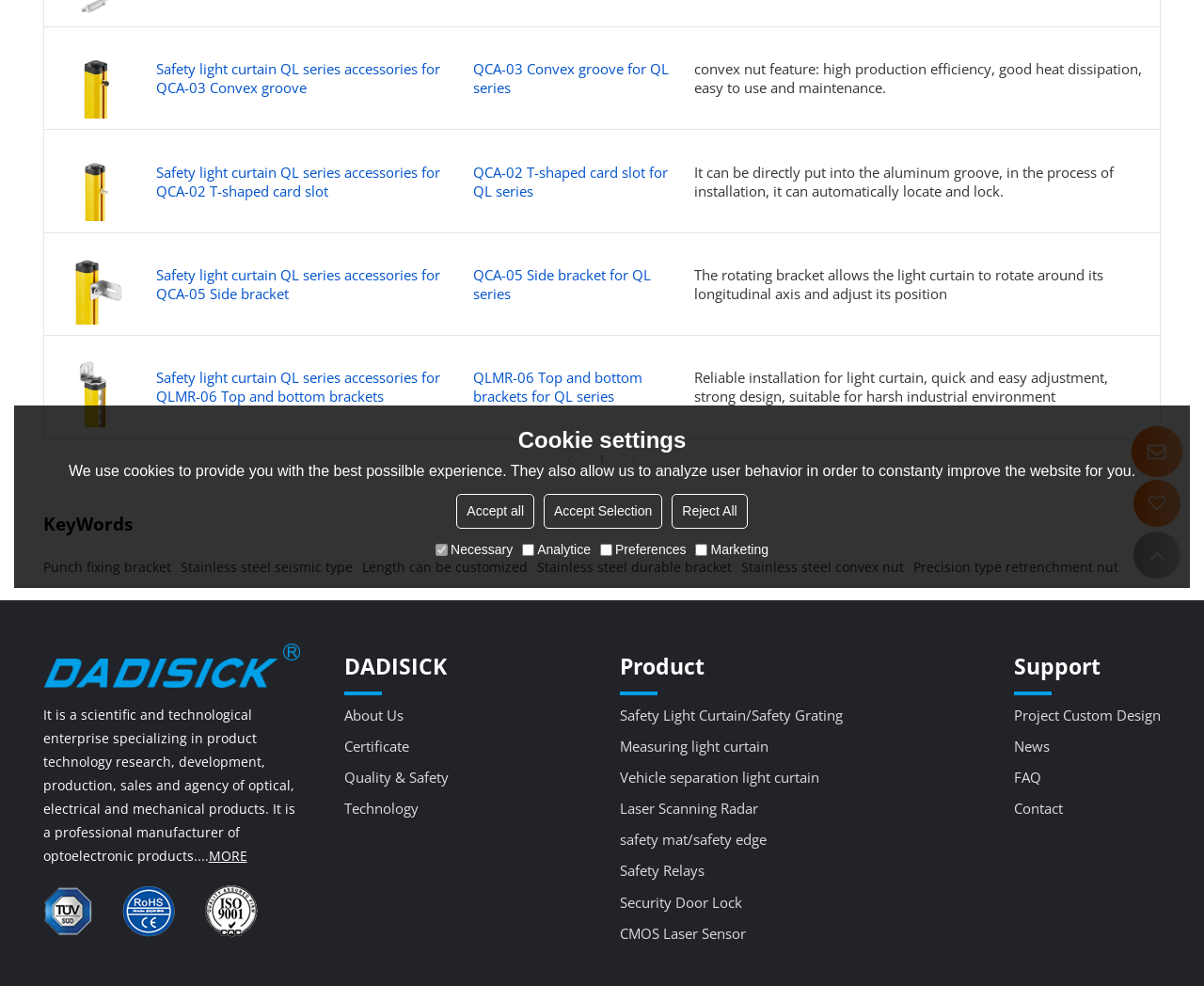Provide the bounding box coordinates for the UI element described in this sentence: "The Skills To Survive AI". The coordinates should be four float values between 0 and 1, i.e., [left, top, right, bottom].

None